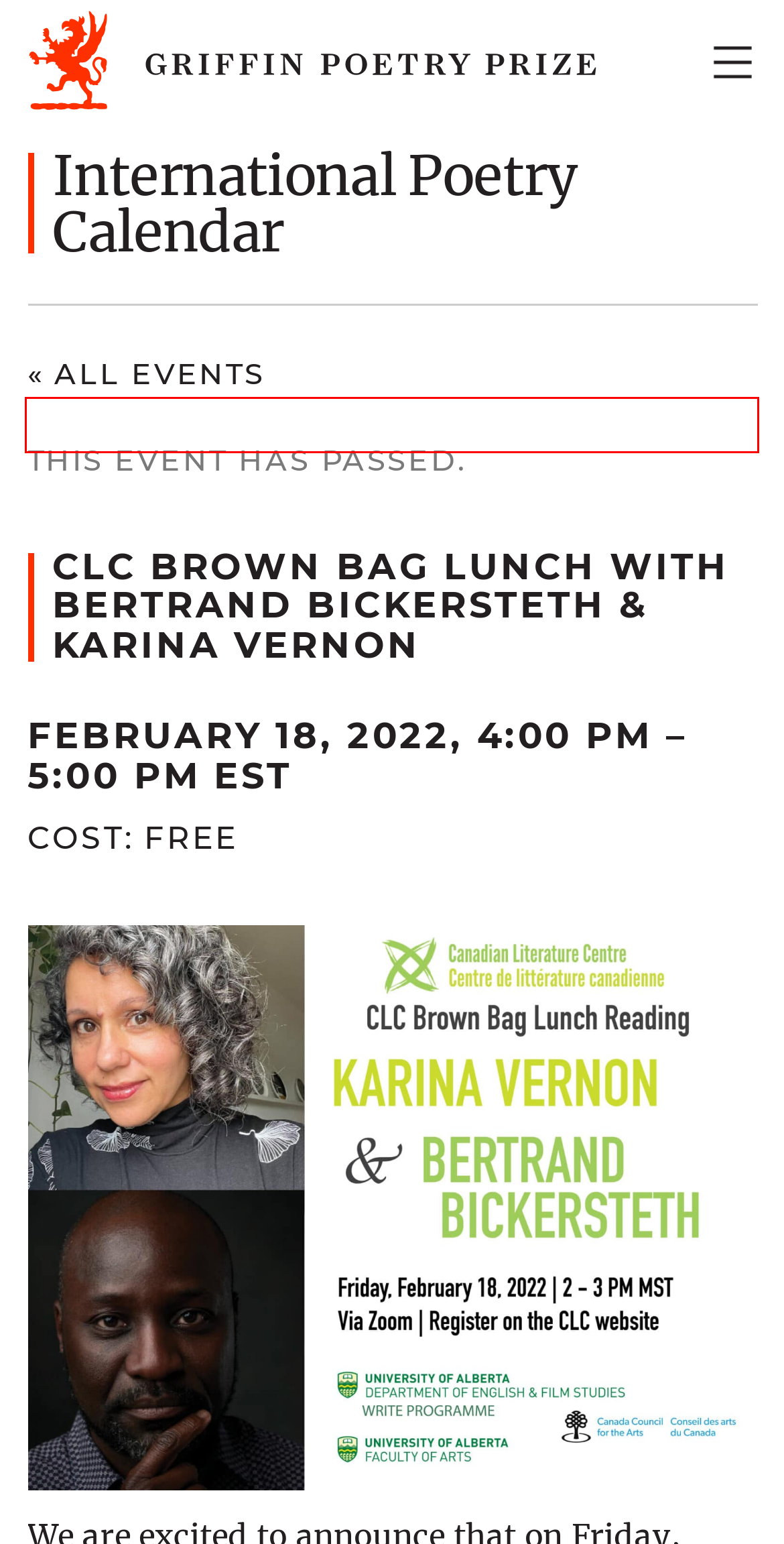You are looking at a screenshot of a webpage with a red bounding box around an element. Determine the best matching webpage description for the new webpage resulting from clicking the element in the red bounding box. Here are the descriptions:
A. Home - Griffin Poetry Prize
B. Kathleen Jamie: Poetry at the Heart of our Culture - Griffin Poetry Prize
C. FAQ - Griffin Poetry Prize
D. Your request has been blocked. This could be
                        due to several reasons.
E. Rules - Griffin Poetry Prize
F. Entry Form - Griffin Poetry Prize
G. Upcoming Events – Griffin Poetry Prize
H. Contact - Griffin Poetry Prize

F